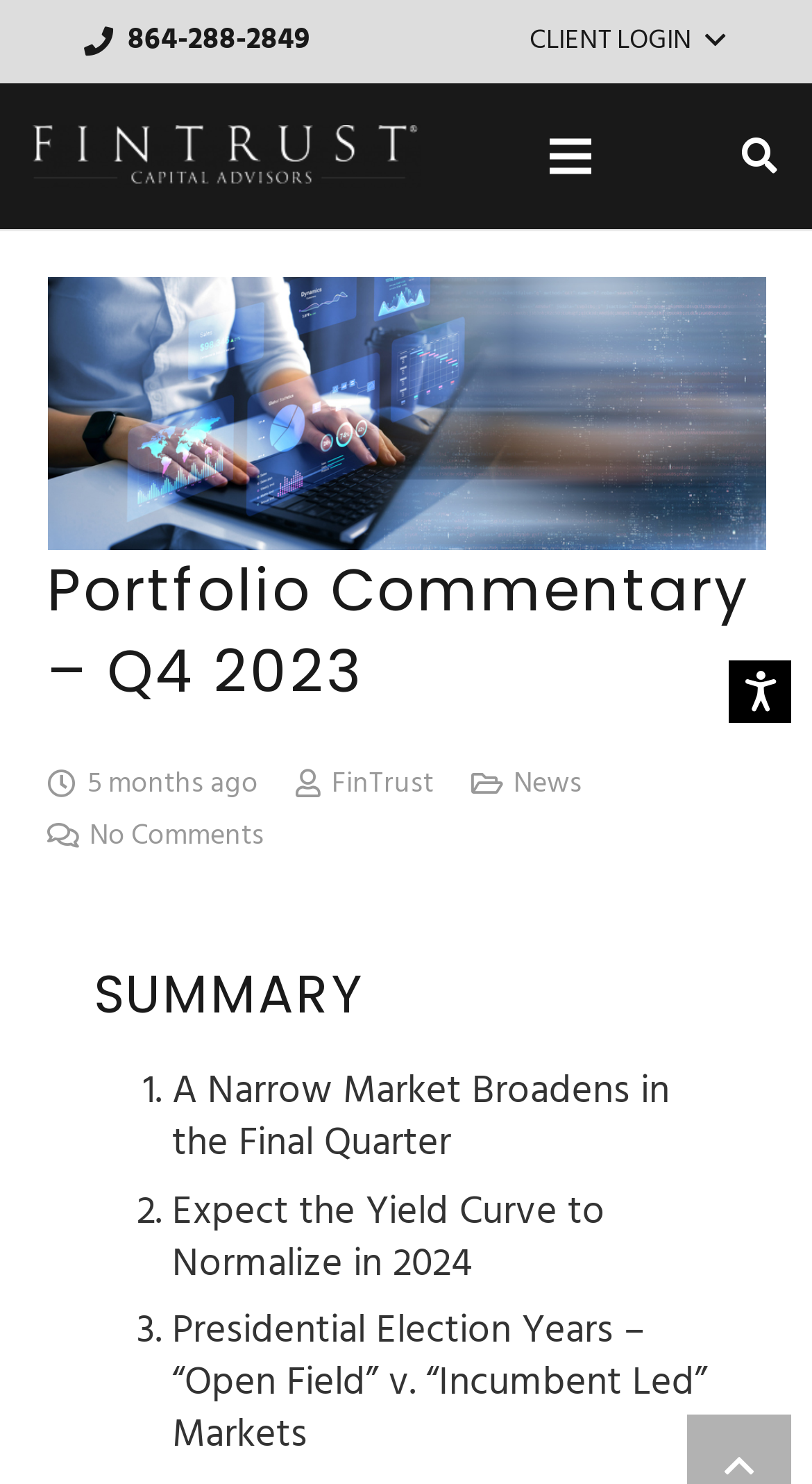Provide the bounding box coordinates of the area you need to click to execute the following instruction: "Search for something".

[0.888, 0.056, 0.983, 0.154]